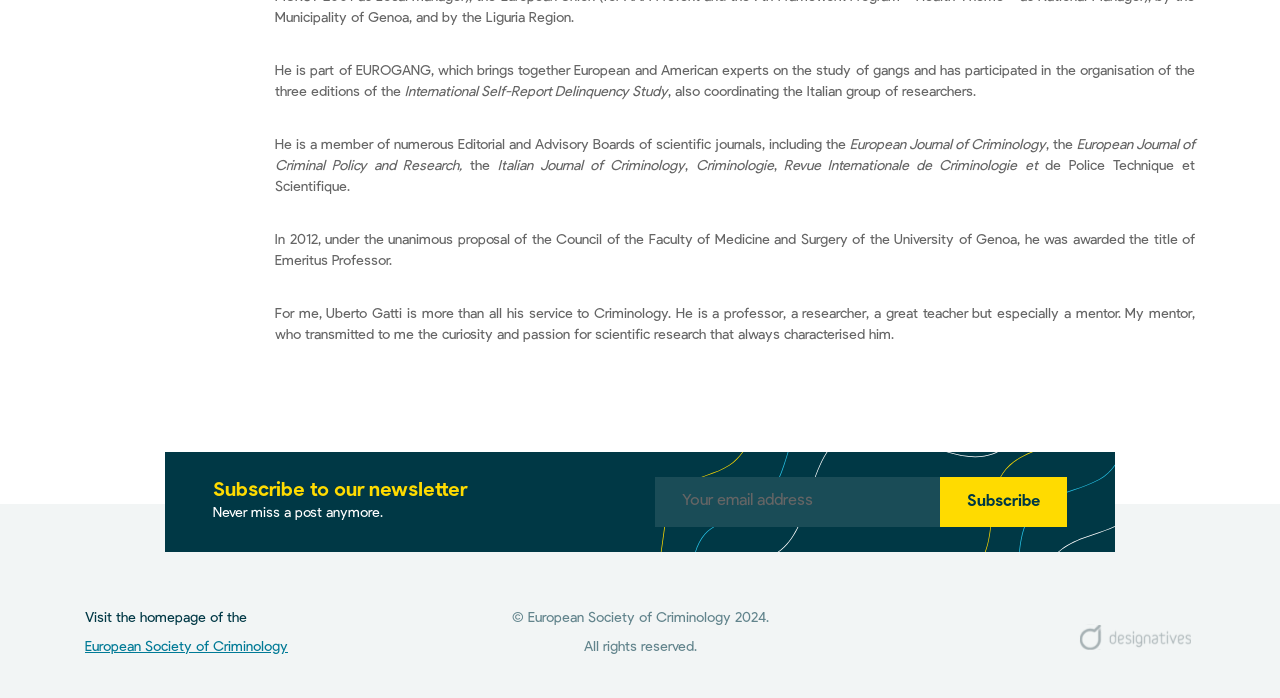Identify the bounding box coordinates of the HTML element based on this description: "Subscribe".

[0.734, 0.683, 0.834, 0.754]